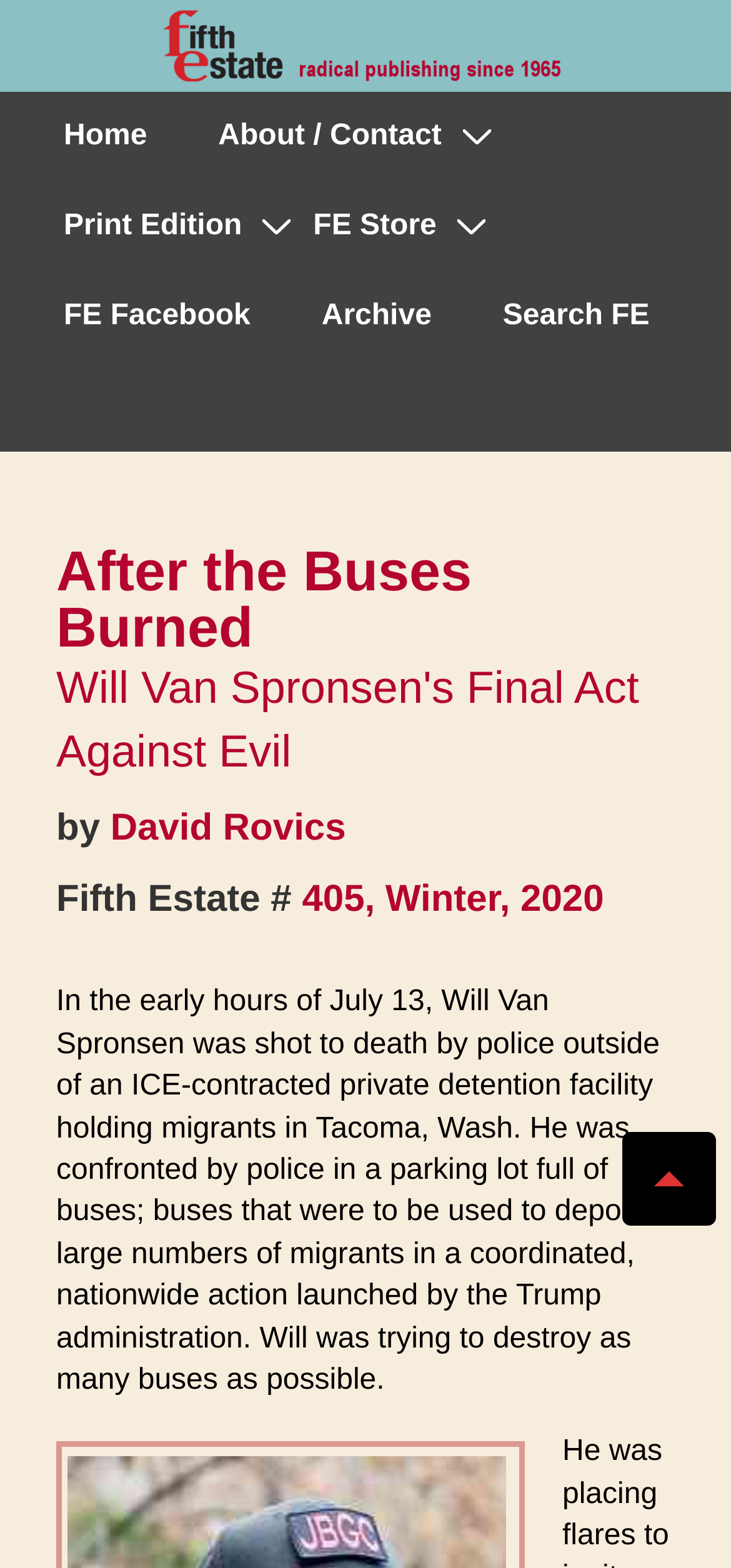Who is the author of the article 'After the Buses Burned'?
Provide a comprehensive and detailed answer to the question.

The author of the article 'After the Buses Burned' is David Rovics, as indicated by the link 'David Rovics' below the article title.